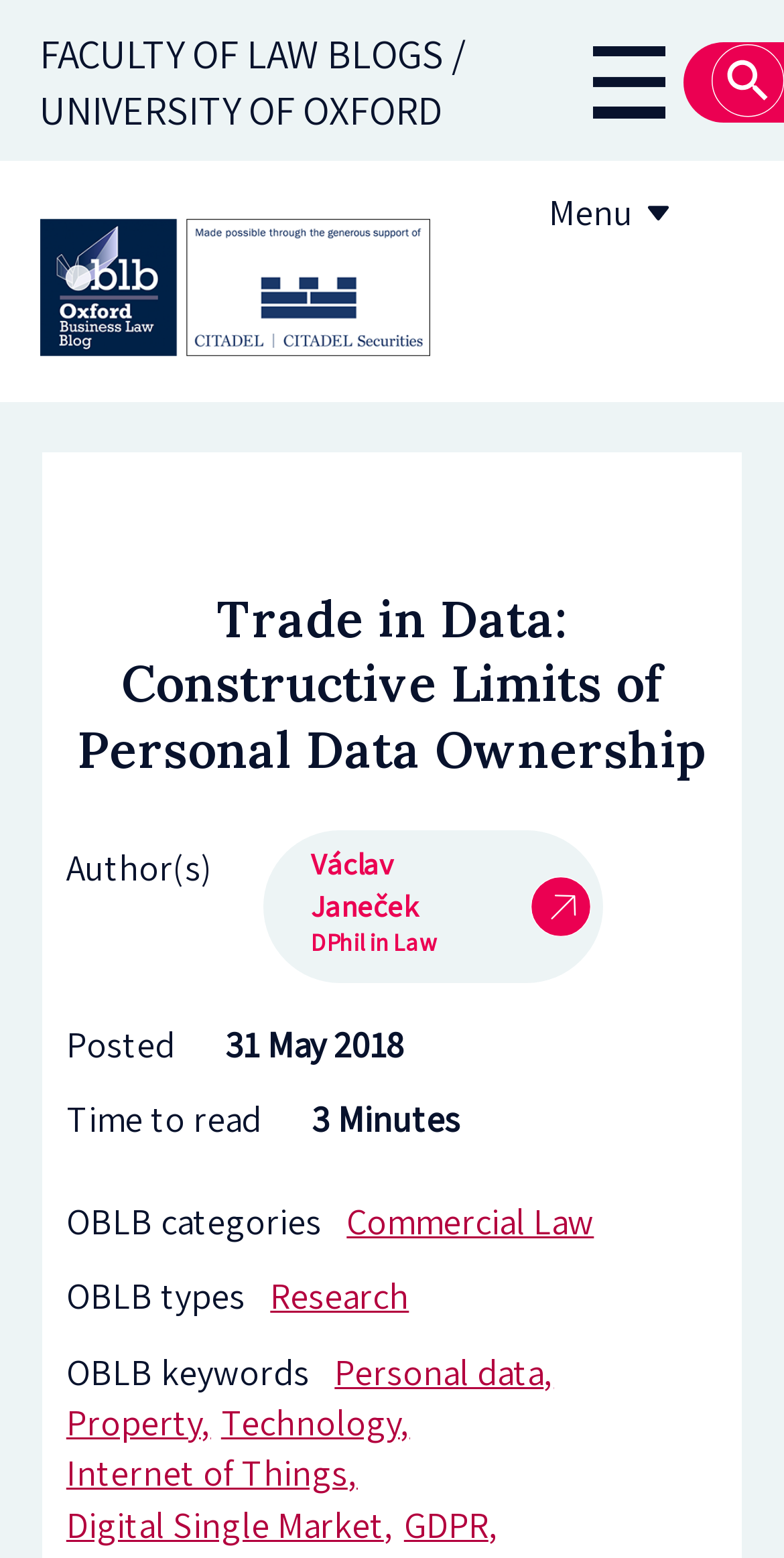How many types are listed under OBLB types?
Refer to the image and respond with a one-word or short-phrase answer.

1